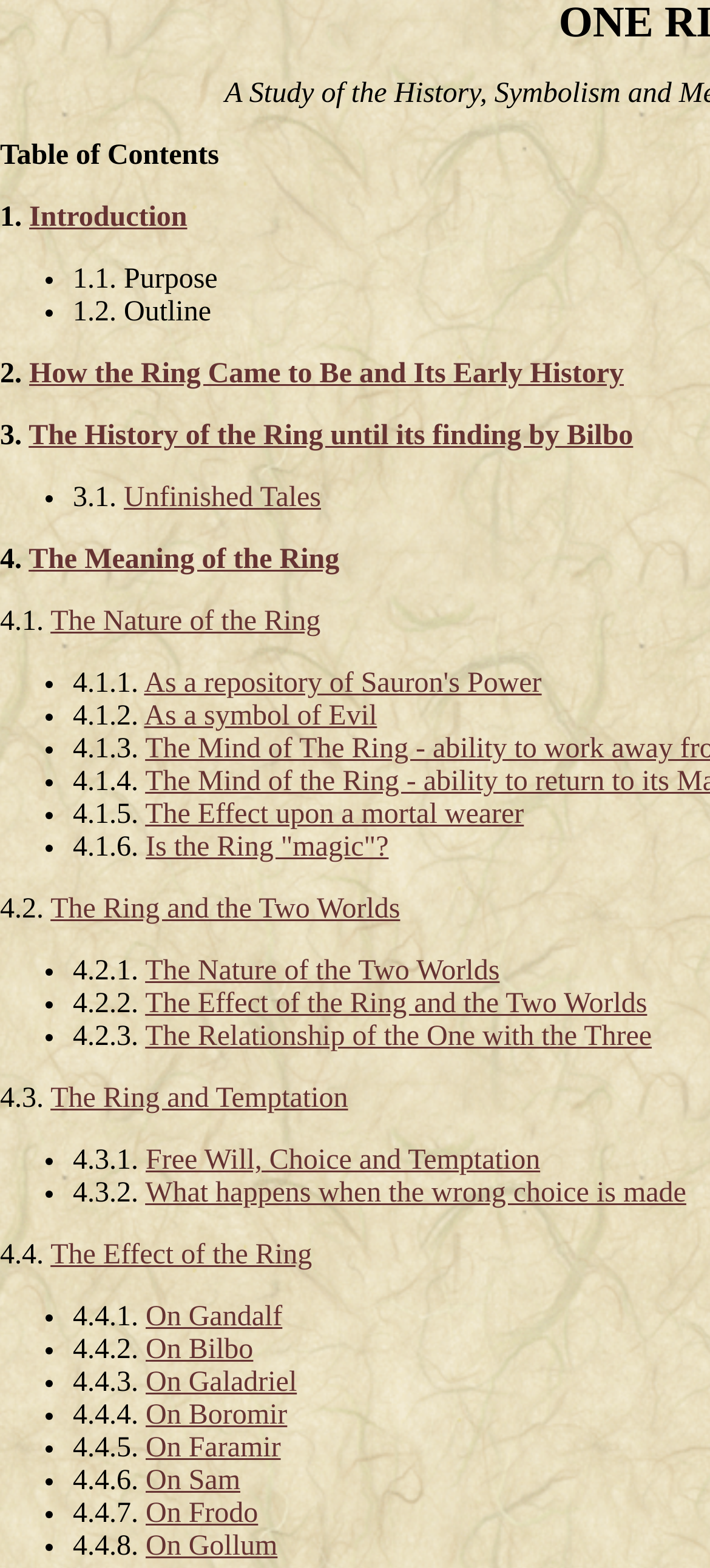Please identify the bounding box coordinates of where to click in order to follow the instruction: "Learn about The Ring and Temptation".

[0.071, 0.691, 0.49, 0.711]